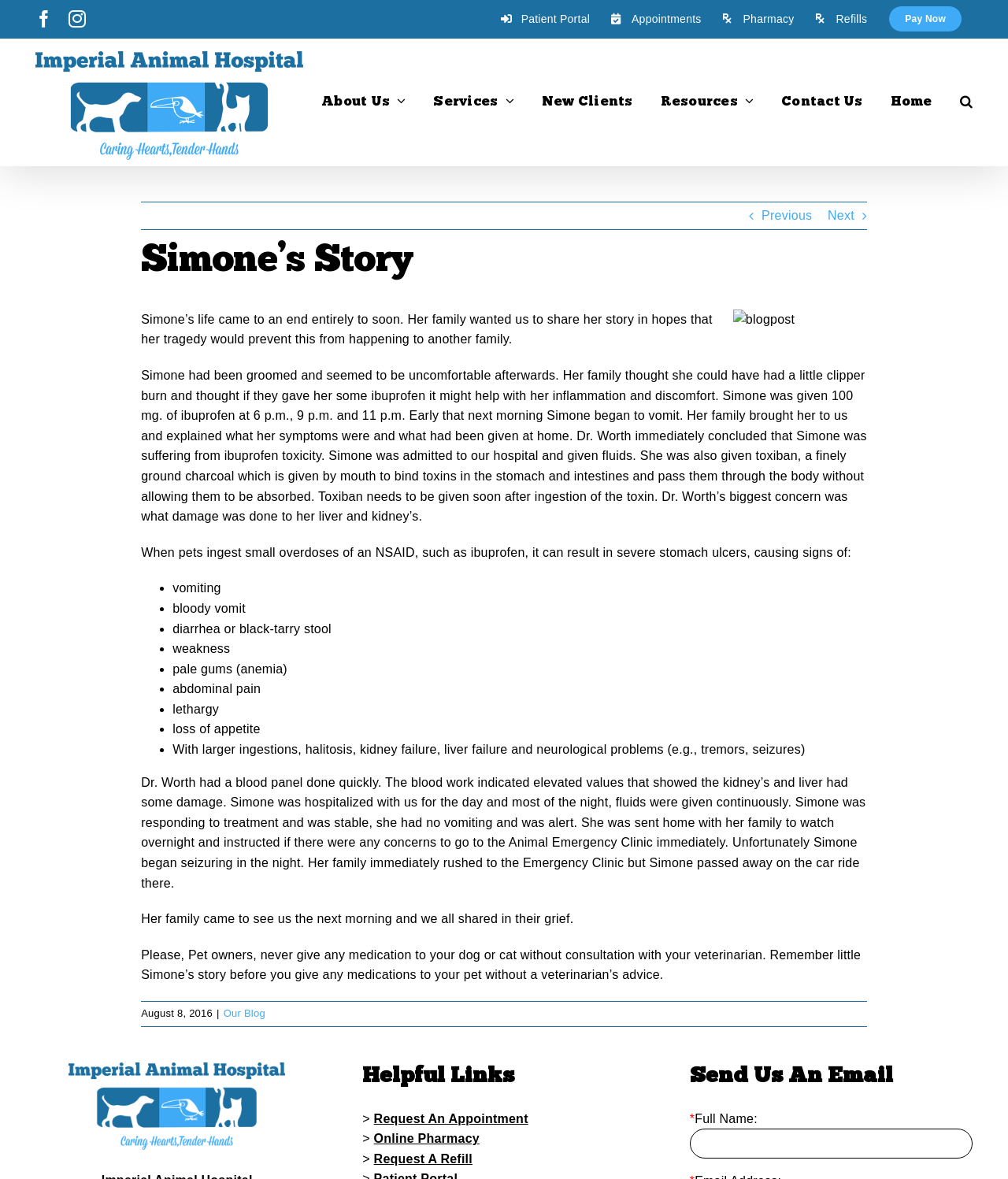Using the information in the image, give a comprehensive answer to the question: 
What is the date mentioned at the end of the article?

The article mentions the date August 8, 2016, at the end, which is likely the date the article was published or the date of Simone's passing.